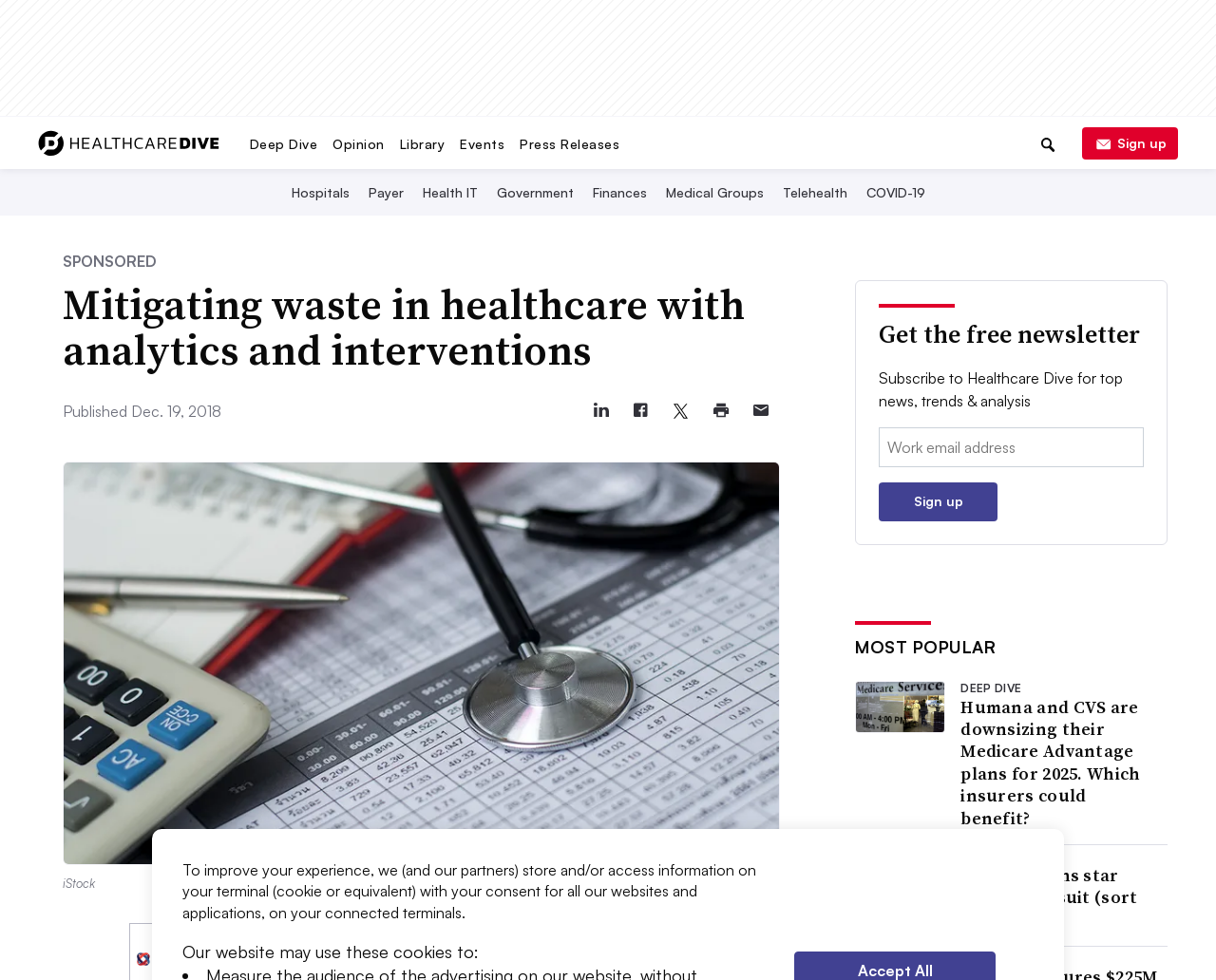What type of content is sponsored?
Answer the question with a thorough and detailed explanation.

The sponsored content section is marked with 'Sponsored content' and 'By Veradigm' labels, and it appears to be an article sponsored by Veradigm.